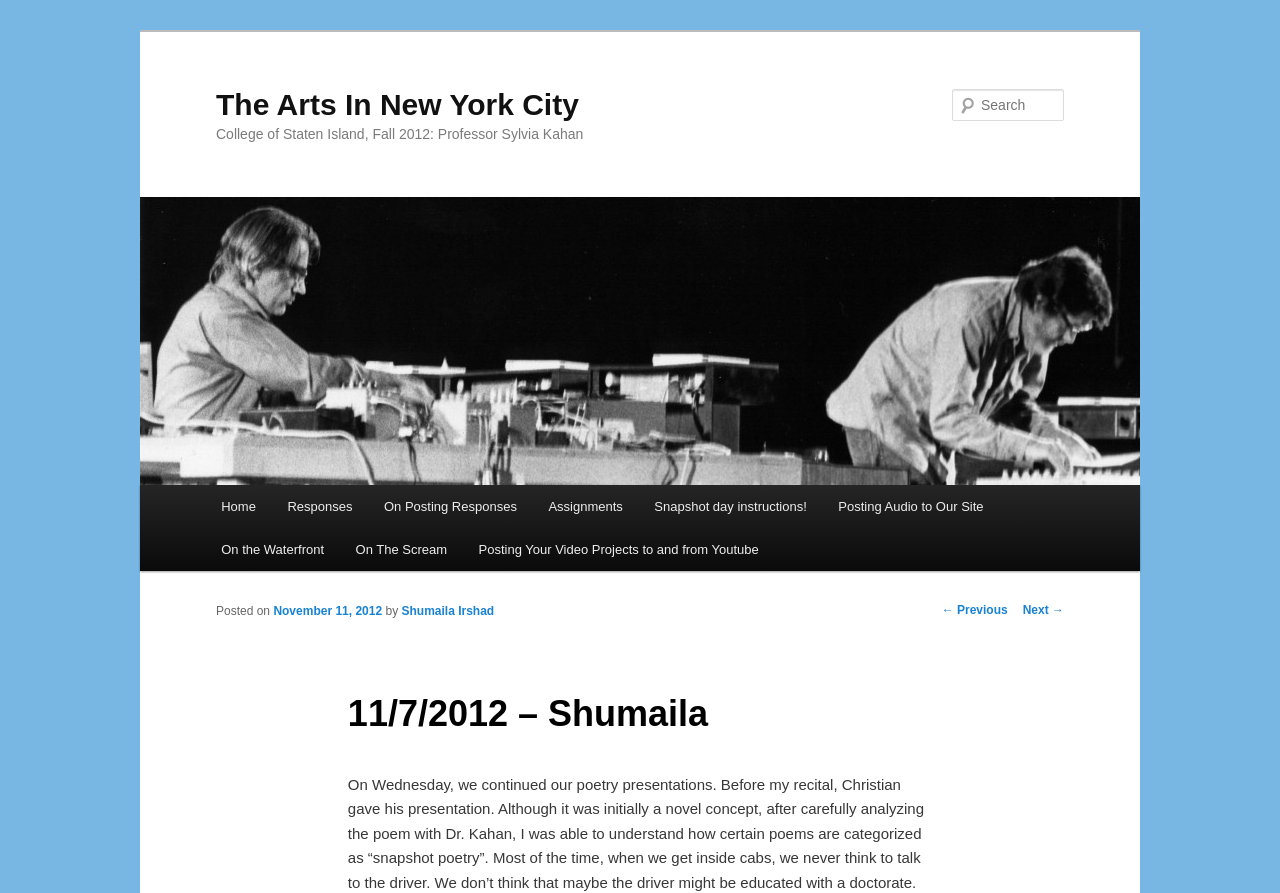Locate and provide the bounding box coordinates for the HTML element that matches this description: "Posting Audio to Our Site".

[0.643, 0.543, 0.781, 0.591]